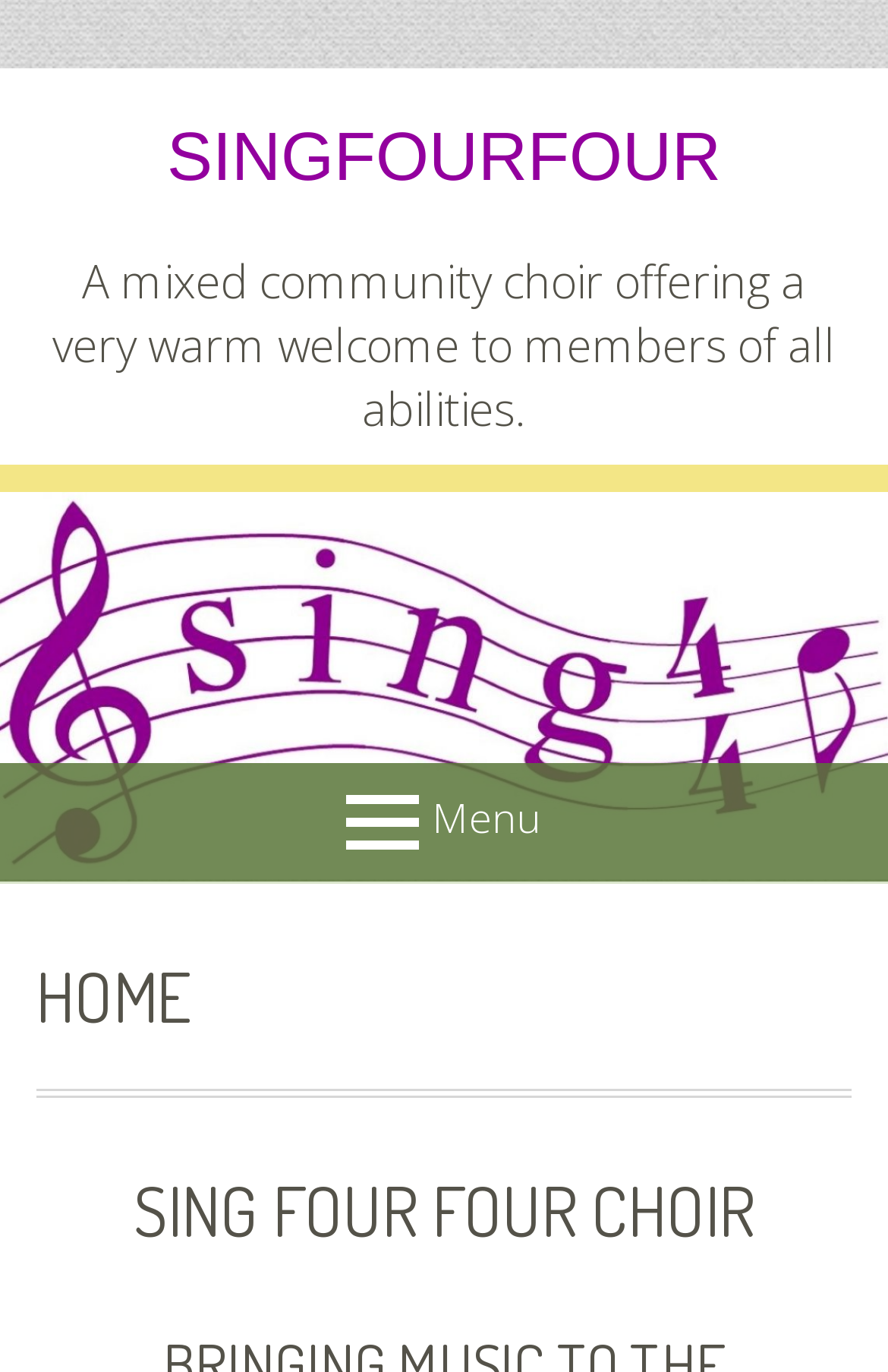Provide your answer to the question using just one word or phrase: What is the purpose of the button at the top right?

Menu